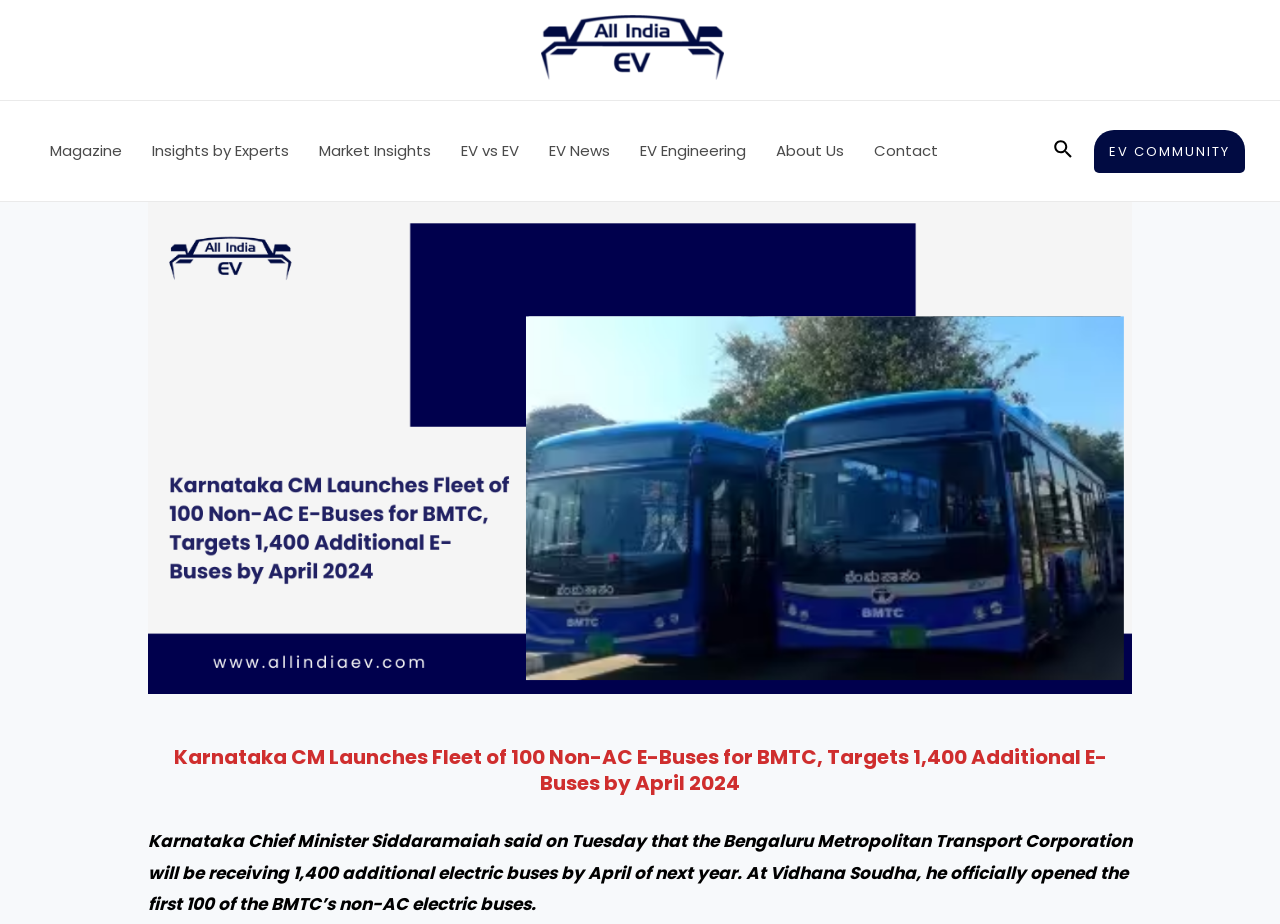Please determine the bounding box coordinates, formatted as (top-left x, top-left y, bottom-right x, bottom-right y), with all values as floating point numbers between 0 and 1. Identify the bounding box of the region described as: Search

[0.823, 0.147, 0.839, 0.18]